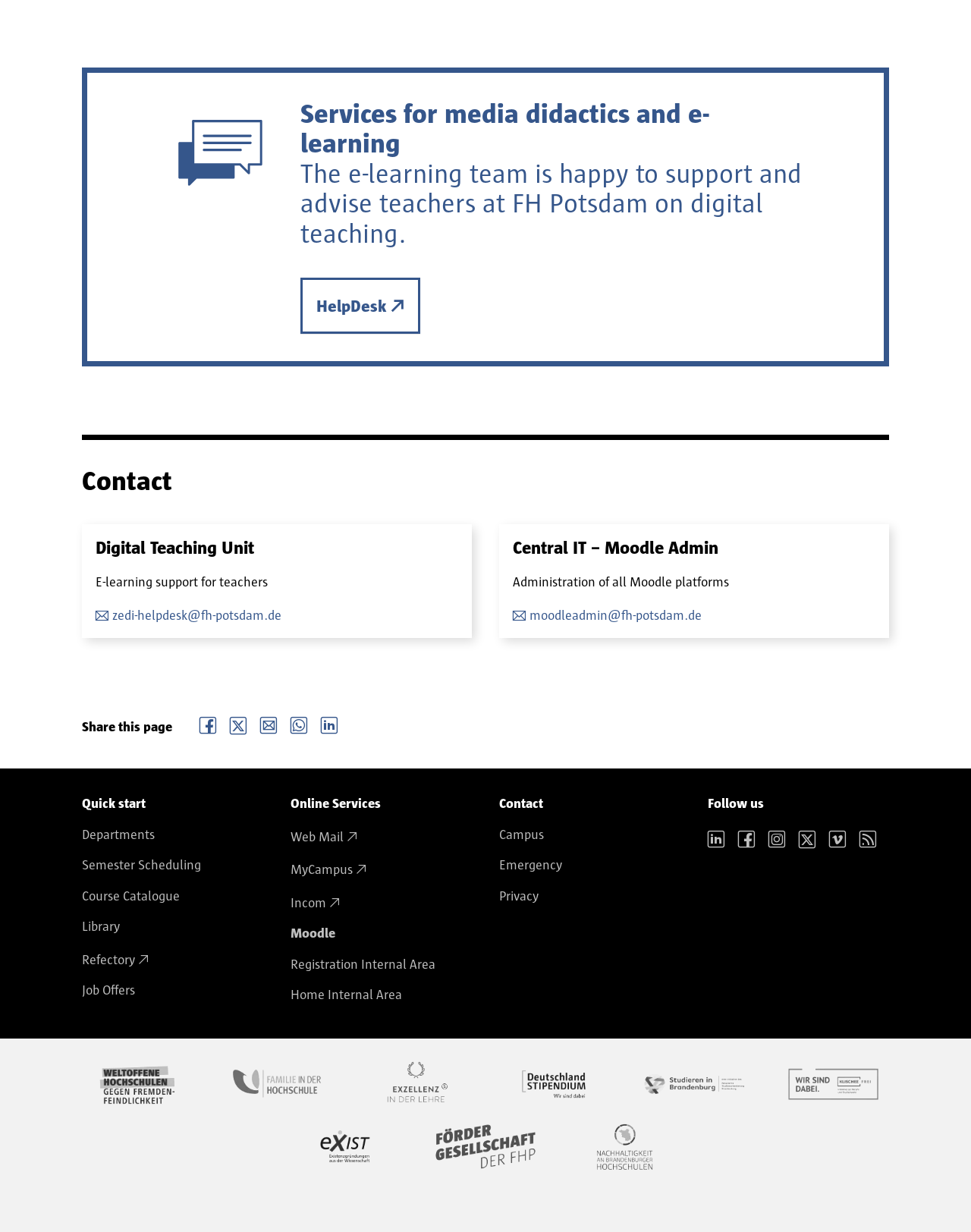Identify the bounding box coordinates of the element to click to follow this instruction: 'Send an email to the Digital Teaching Unit'. Ensure the coordinates are four float values between 0 and 1, provided as [left, top, right, bottom].

[0.098, 0.494, 0.29, 0.505]